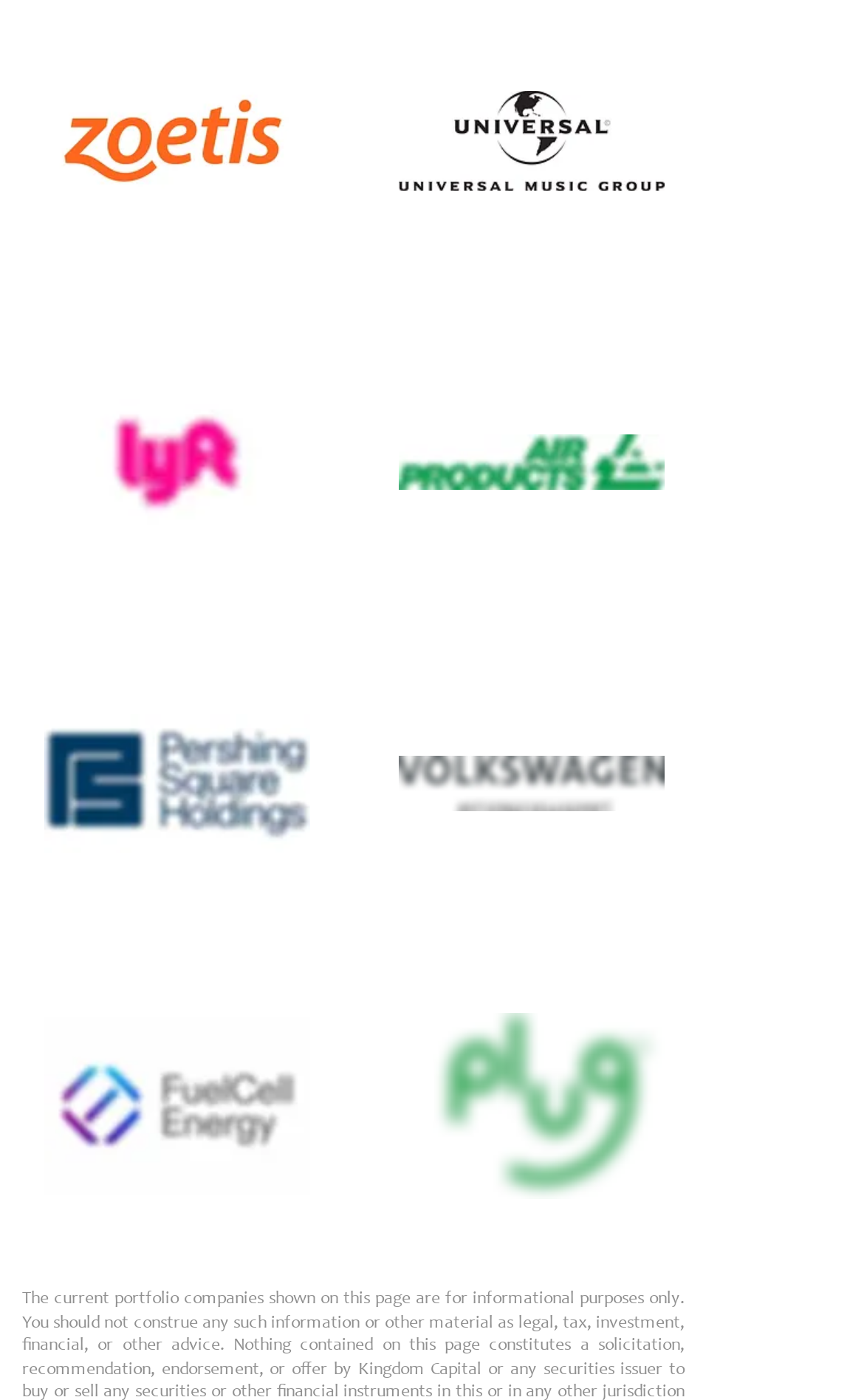How many profiles are displayed?
Using the visual information, answer the question in a single word or phrase.

7